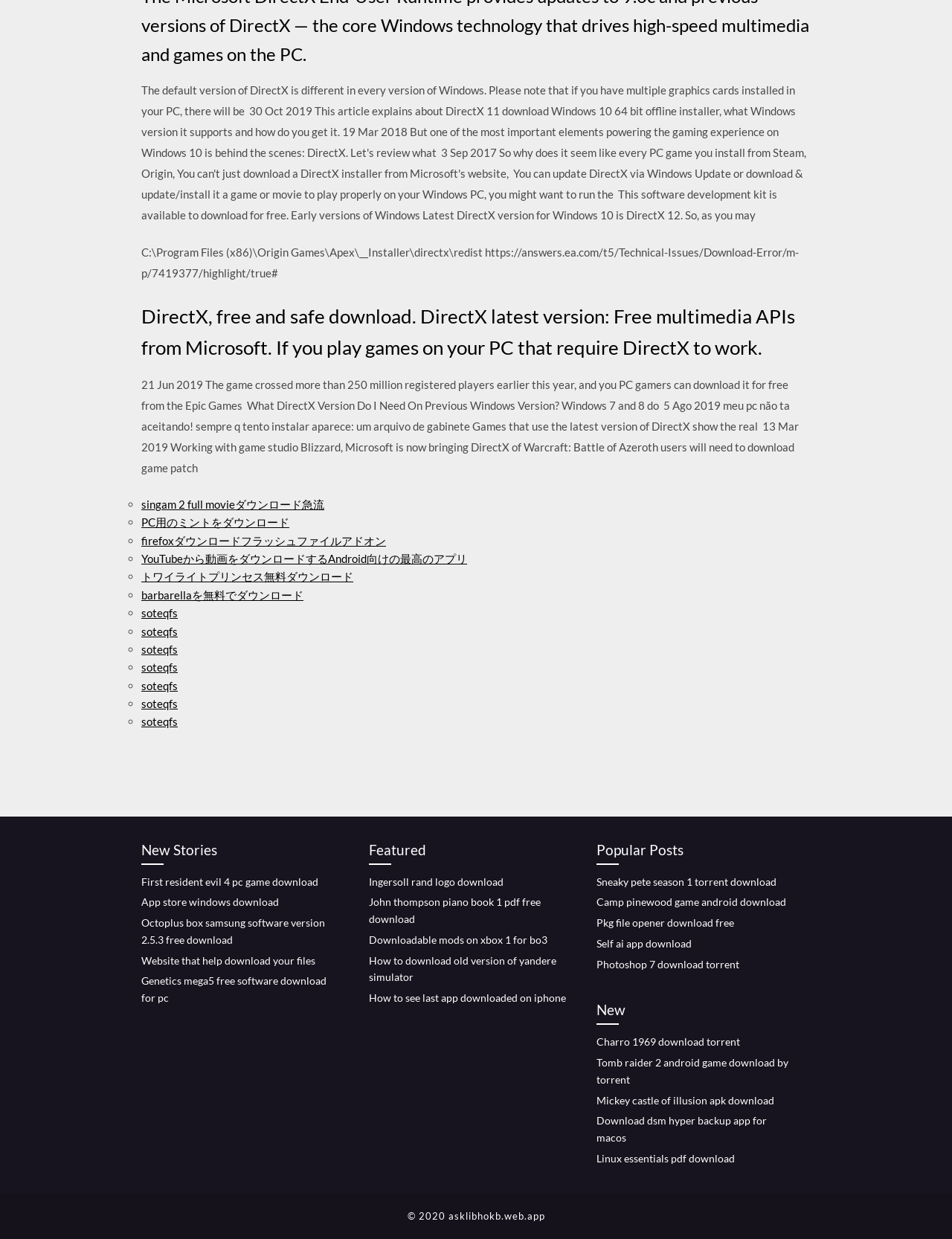Identify the bounding box coordinates of the element that should be clicked to fulfill this task: "Check out Mechline Pro Crane™". The coordinates should be provided as four float numbers between 0 and 1, i.e., [left, top, right, bottom].

None